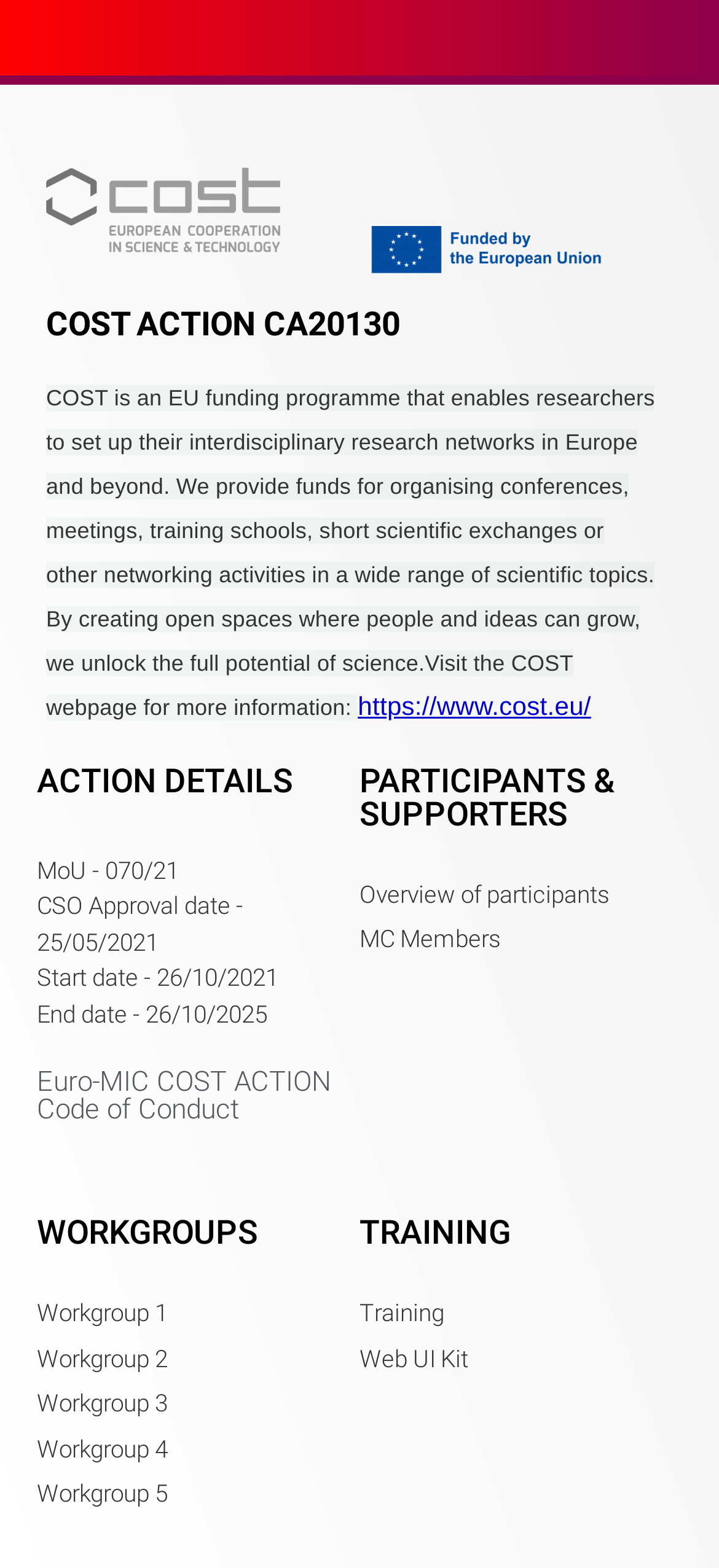Please indicate the bounding box coordinates for the clickable area to complete the following task: "View the Euro-MIC COST ACTION Code of Conduct". The coordinates should be specified as four float numbers between 0 and 1, i.e., [left, top, right, bottom].

[0.051, 0.68, 0.462, 0.718]